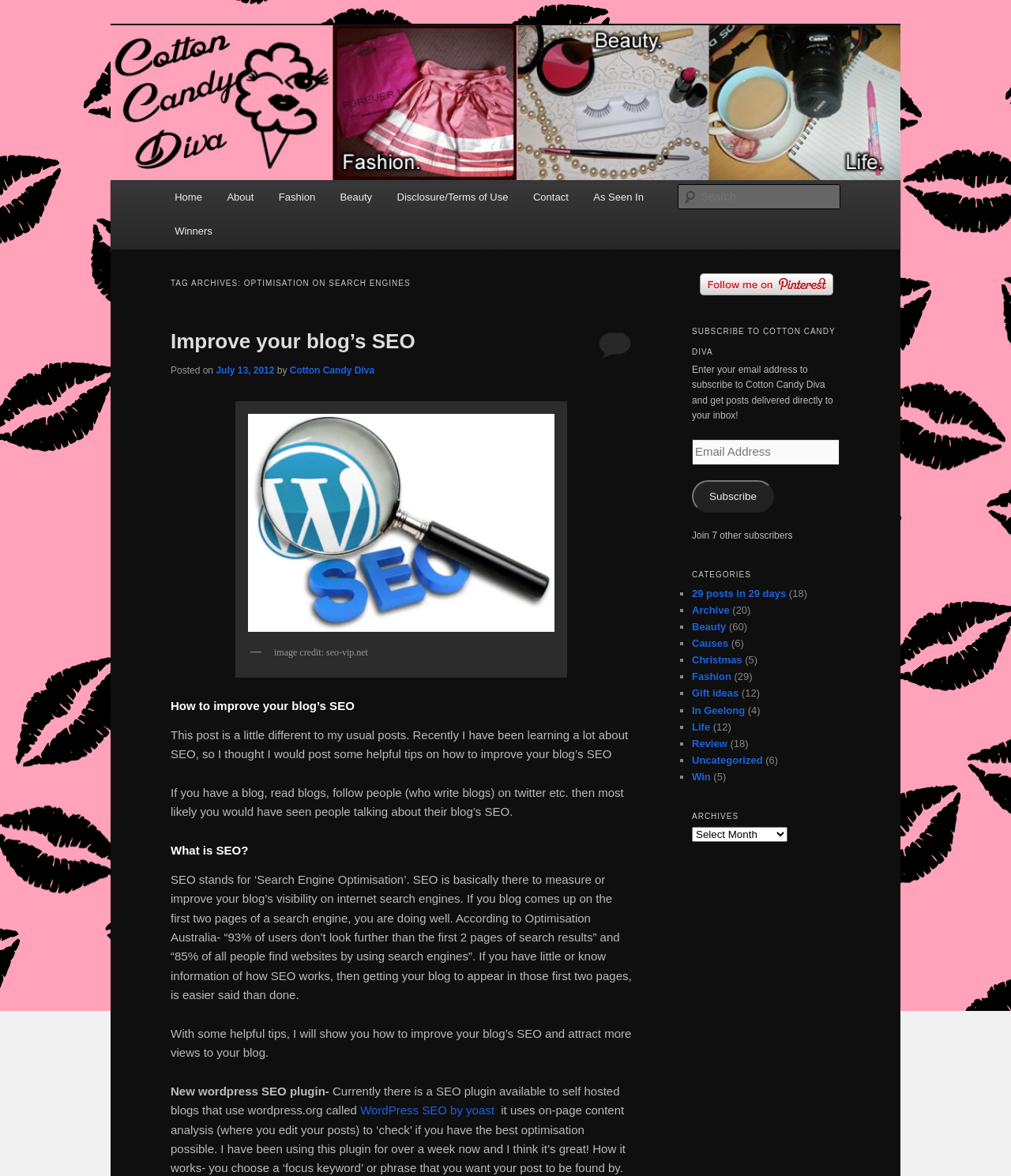What is the name of the SEO plugin mentioned in the post?
Please answer the question with a detailed and comprehensive explanation.

The name of the SEO plugin mentioned in the post can be found in the text, which reads 'Currently there is a SEO plugin available to self hosted blogs that use wordpress.org called WordPress SEO by yoast'.